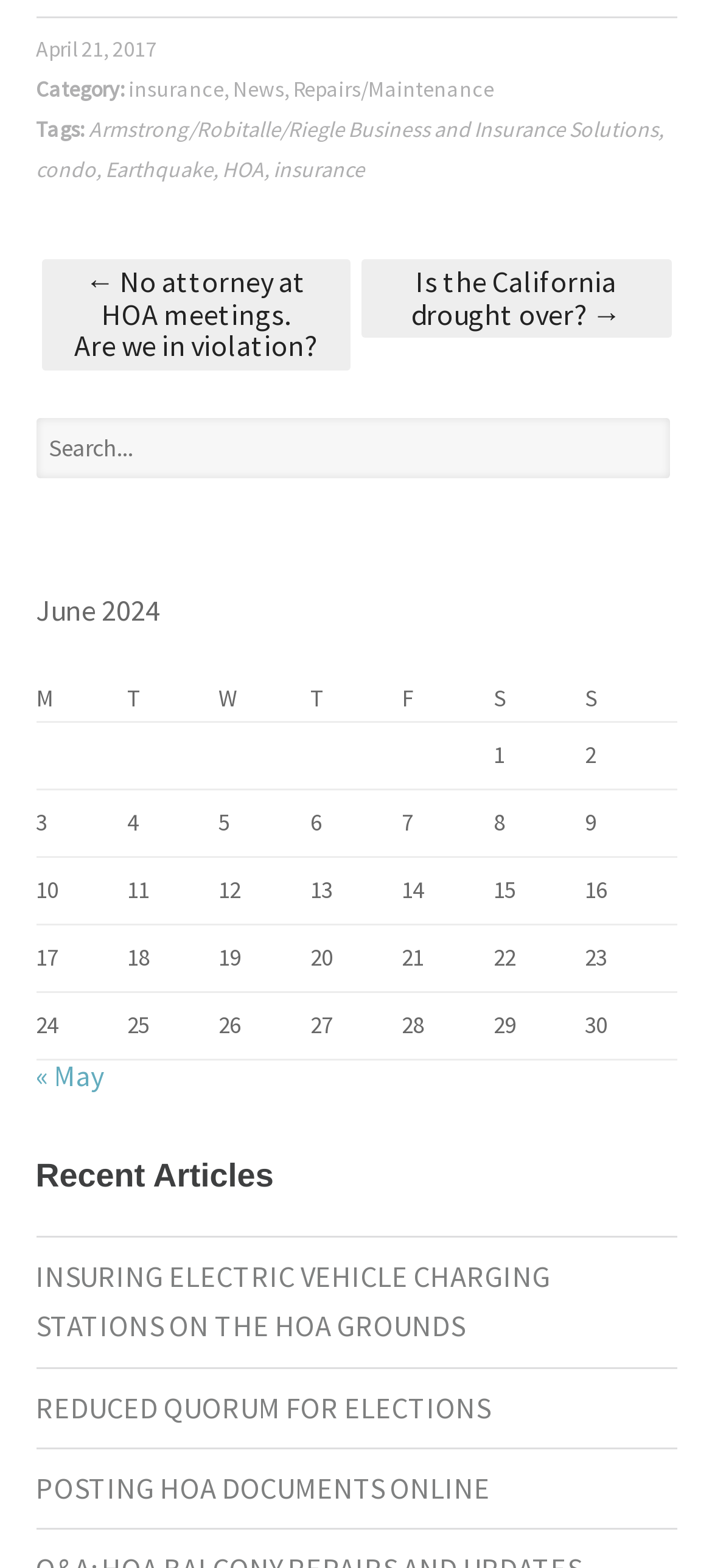Please find the bounding box coordinates of the section that needs to be clicked to achieve this instruction: "Search for something".

[0.05, 0.266, 0.941, 0.305]